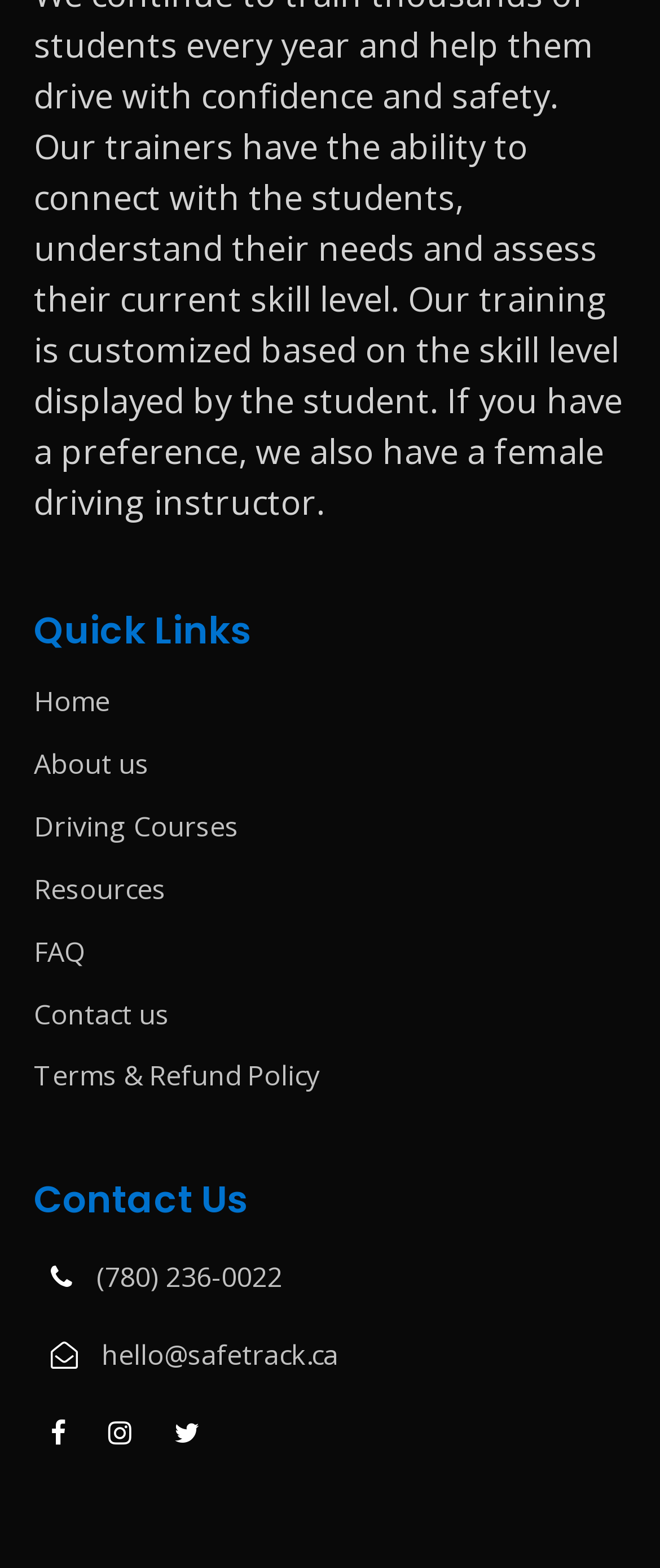Determine the bounding box coordinates for the clickable element required to fulfill the instruction: "Learn about Affiliate Agreement". Provide the coordinates as four float numbers between 0 and 1, i.e., [left, top, right, bottom].

None